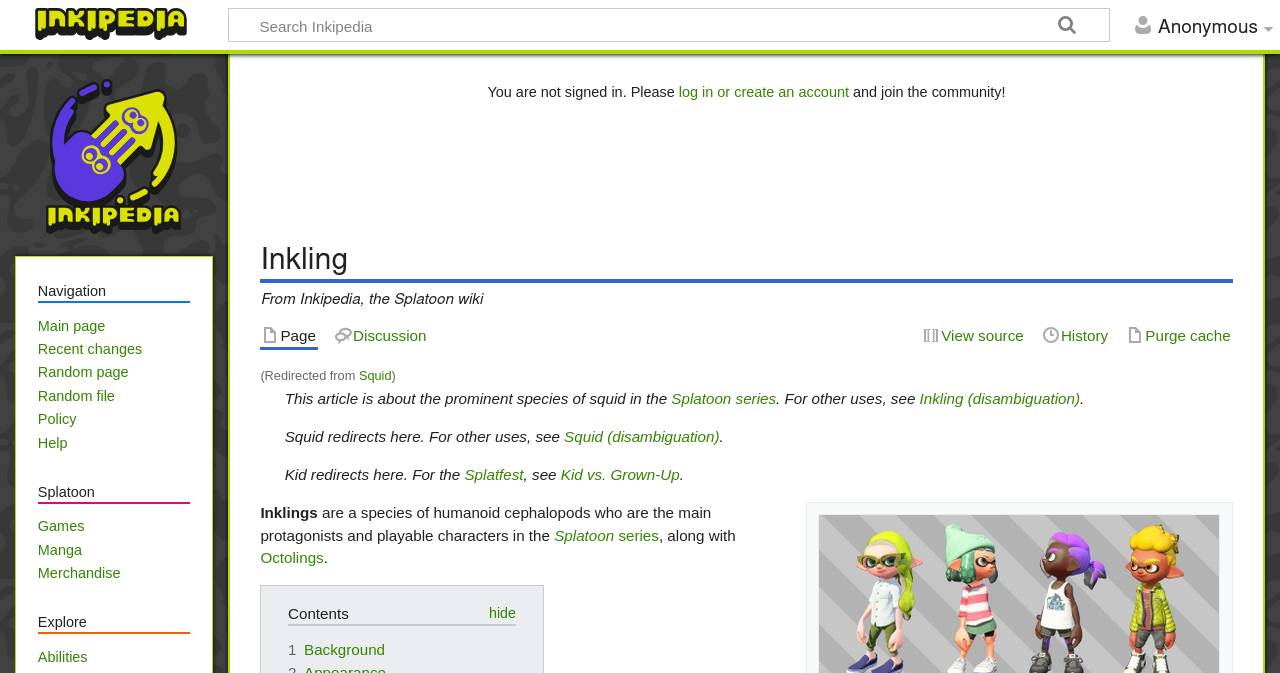Specify the bounding box coordinates for the region that must be clicked to perform the given instruction: "Search Inkipedia".

[0.179, 0.013, 0.867, 0.06]